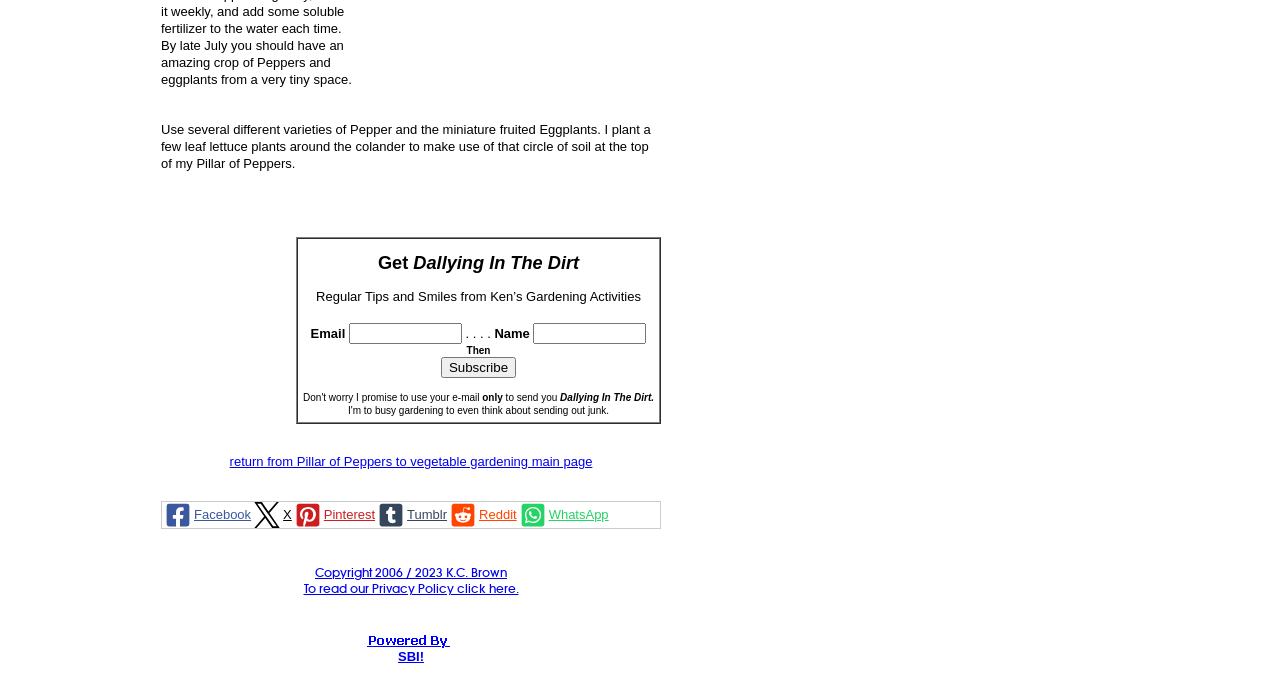Determine the bounding box coordinates of the section I need to click to execute the following instruction: "Return to vegetable gardening main page". Provide the coordinates as four float numbers between 0 and 1, i.e., [left, top, right, bottom].

[0.179, 0.651, 0.463, 0.673]